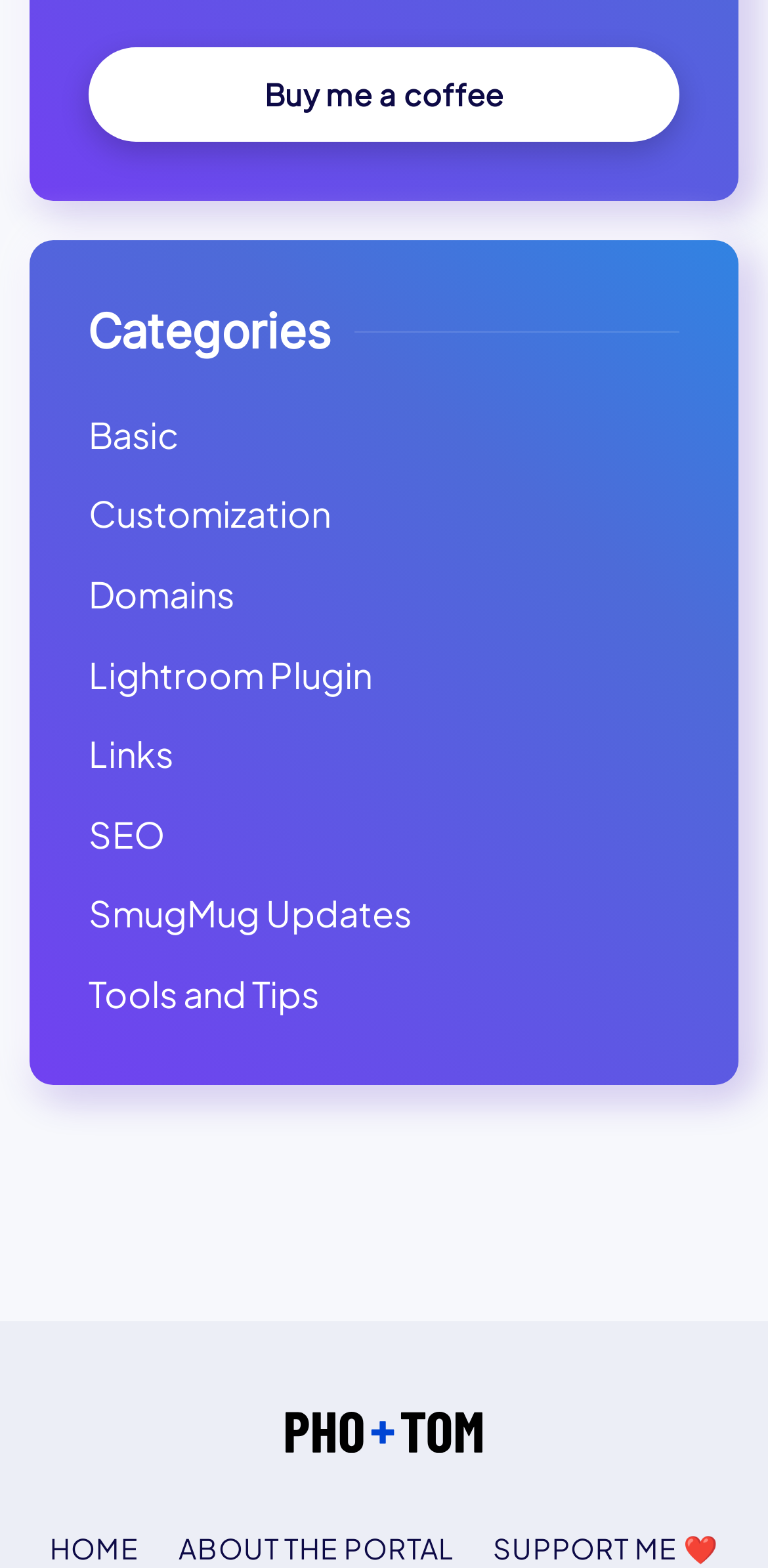Determine the bounding box coordinates of the UI element that matches the following description: "Tools and Tips". The coordinates should be four float numbers between 0 and 1 in the format [left, top, right, bottom].

[0.115, 0.619, 0.415, 0.648]